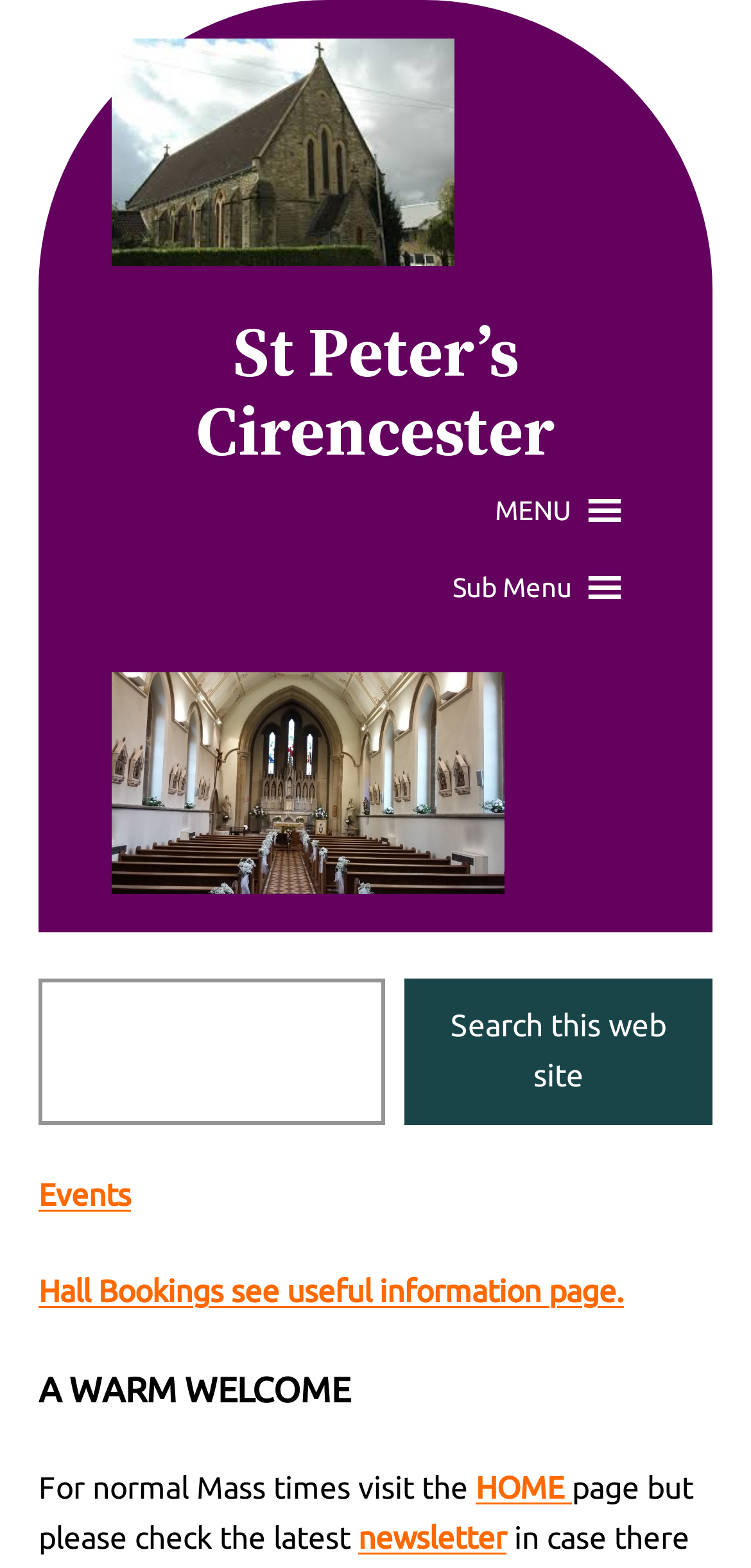Extract the bounding box of the UI element described as: "MENUMENU".

[0.659, 0.301, 0.836, 0.35]